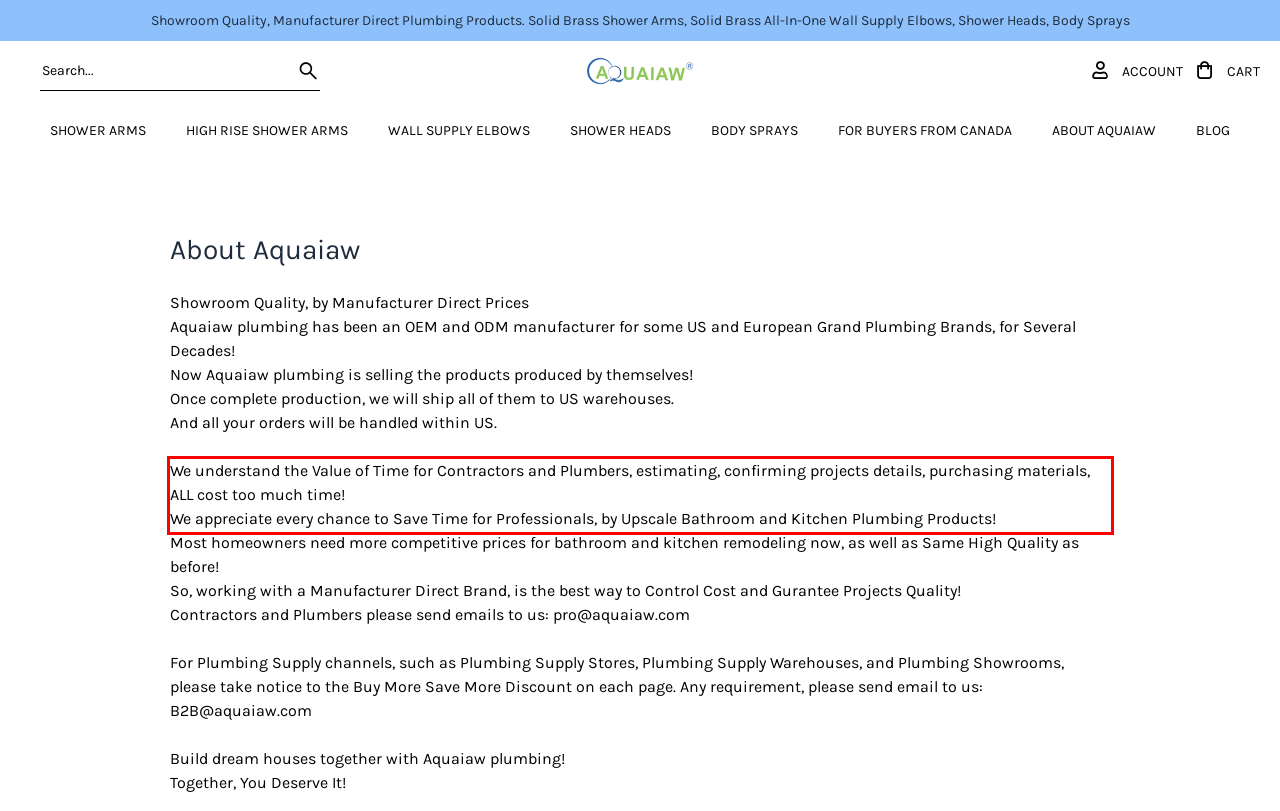Given a screenshot of a webpage containing a red bounding box, perform OCR on the text within this red bounding box and provide the text content.

We understand the Value of Time for Contractors and Plumbers, estimating, confirming projects details, purchasing materials, ALL cost too much time! We appreciate every chance to Save Time for Professionals, by Upscale Bathroom and Kitchen Plumbing Products!